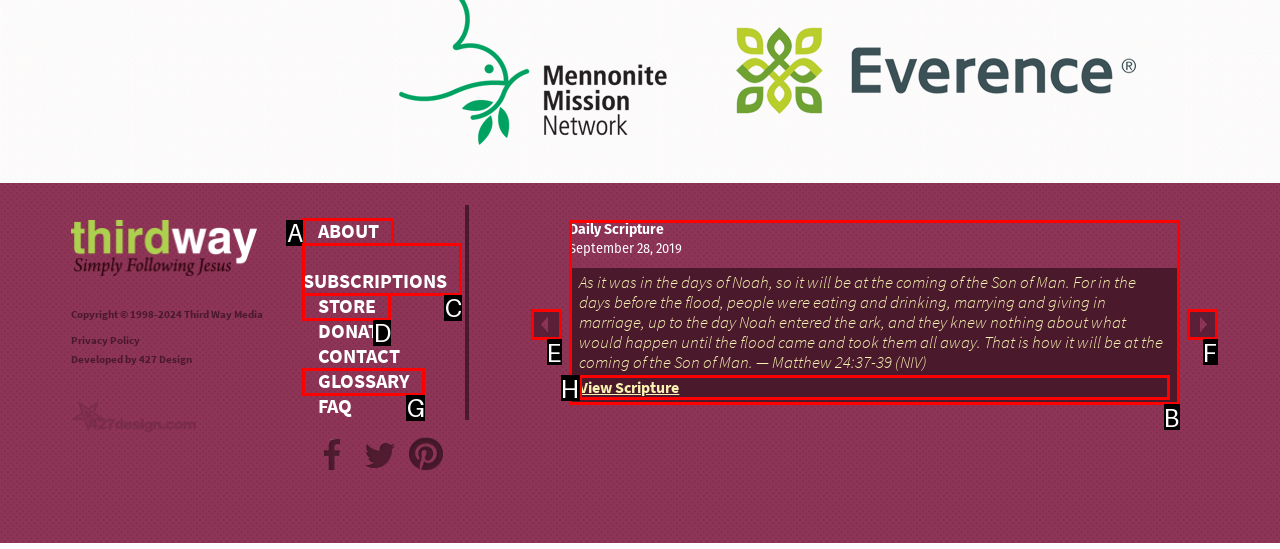Tell me which option best matches the description: SIGN UP FOR OUR NEWSLETTER!
Answer with the option's letter from the given choices directly.

None